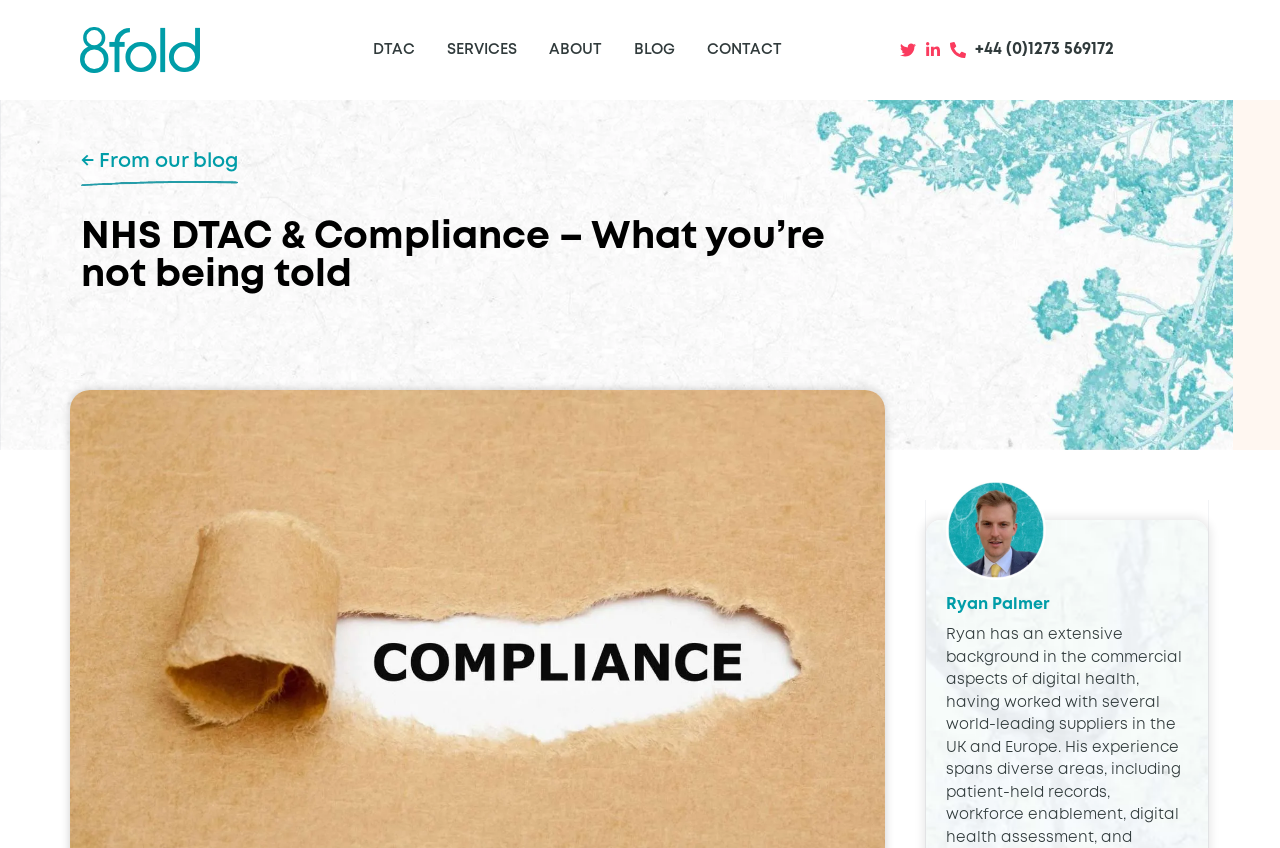Please examine the image and answer the question with a detailed explanation:
Who is the person in the picture?

The picture is located at the bottom of the webpage, and it is a link with the text 'Picture of Ryan Palmer'. The person's name is also mentioned as a heading and a link below the picture.